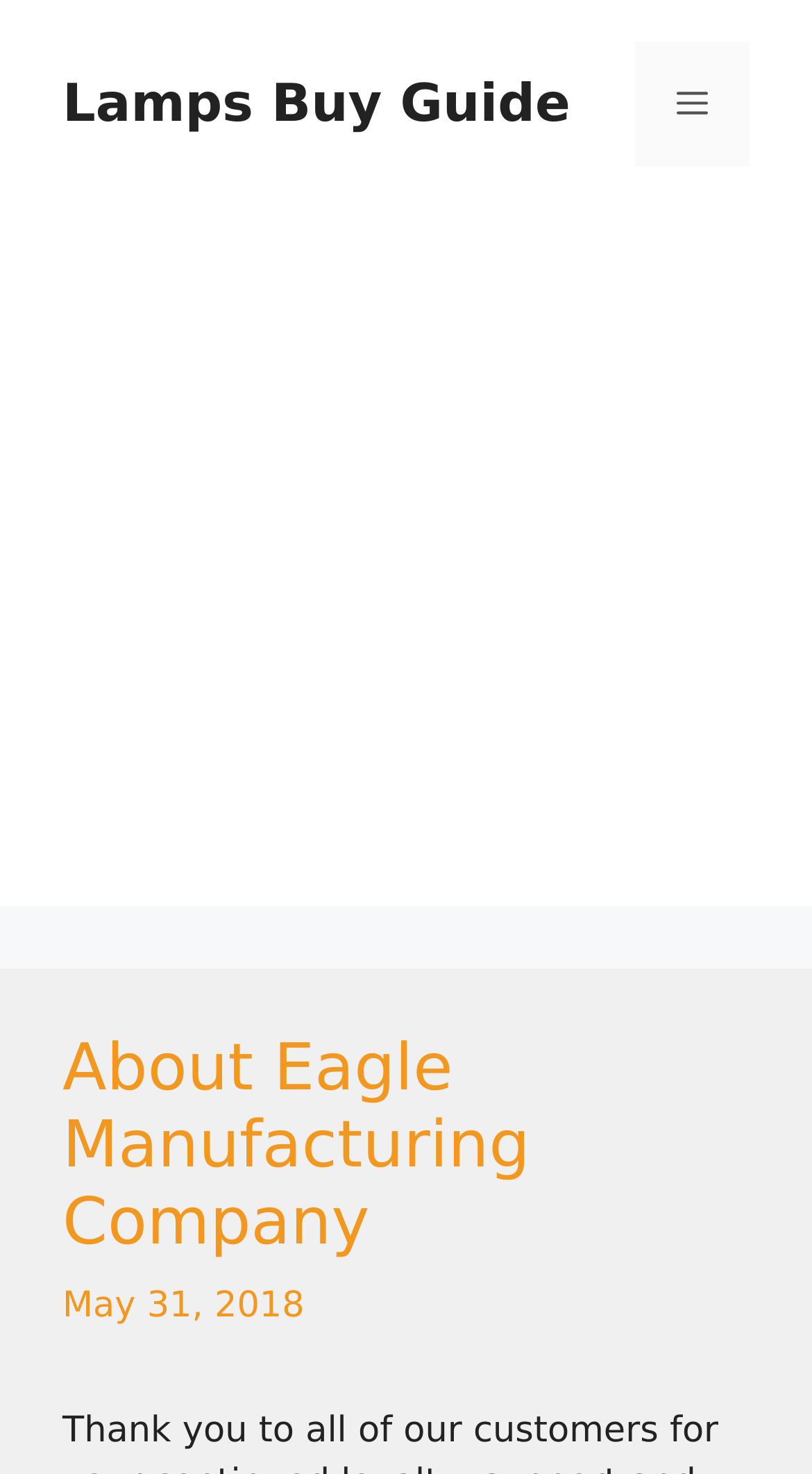What is the date mentioned on the webpage?
Please use the image to provide a one-word or short phrase answer.

May 31, 2018